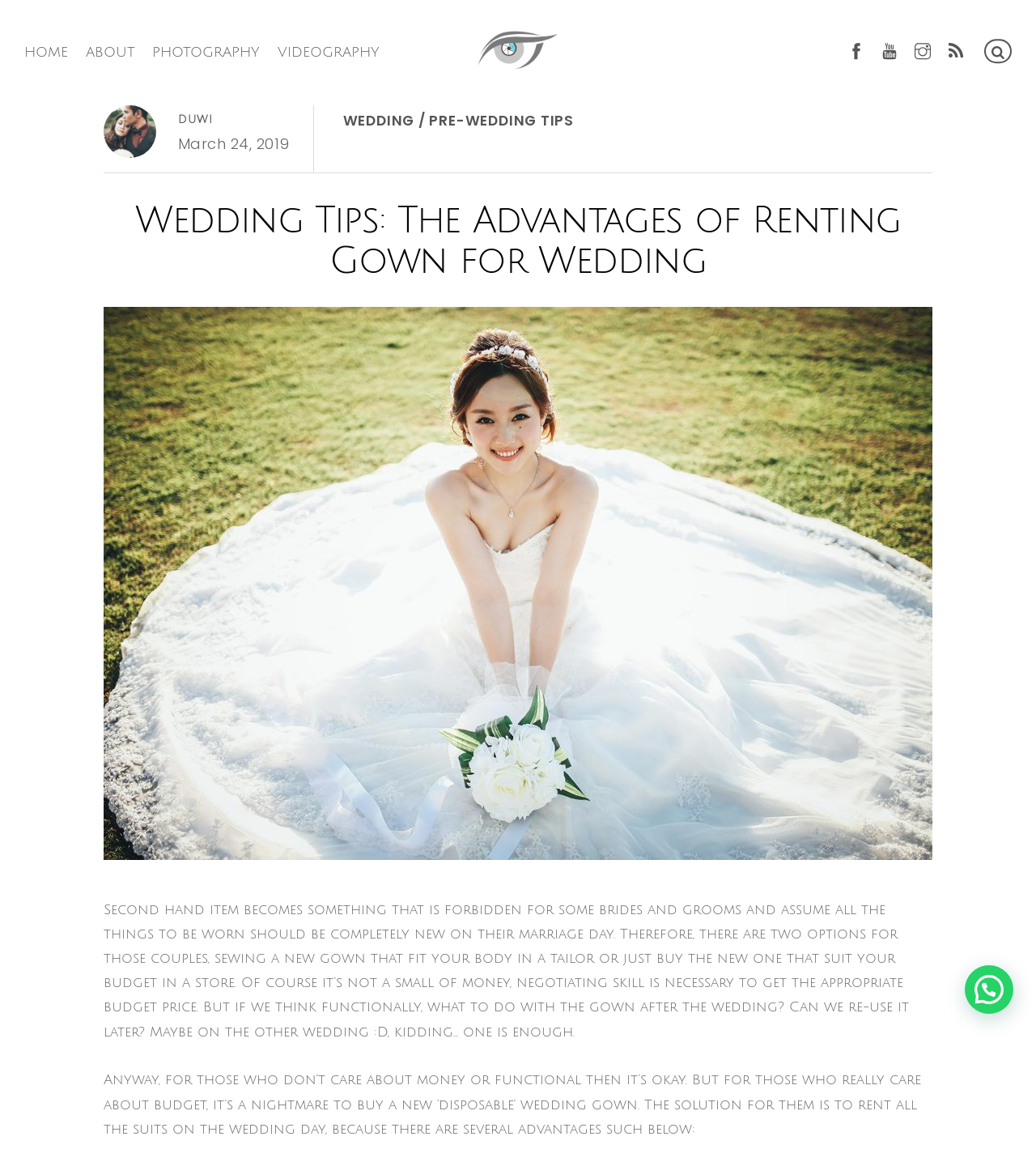Please give a concise answer to this question using a single word or phrase: 
What is the purpose of the 'Search' textbox?

To search the website